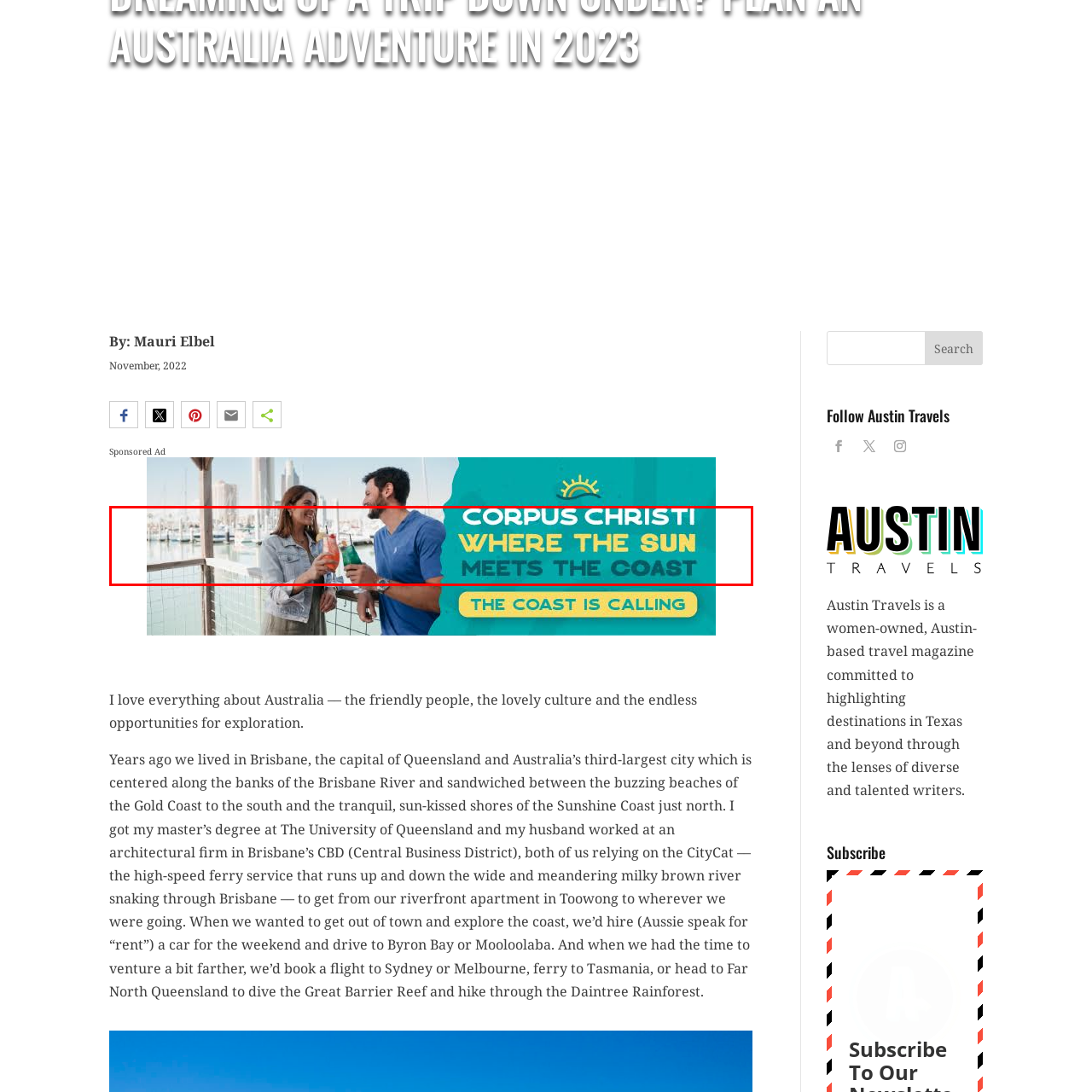What are the couple doing in the advertisement?
Consider the details within the red bounding box and provide a thorough answer to the question.

The image features a joyful couple in a picturesque marina backdrop, and they are shown raising their drinks, conveying a sense of leisure and relaxation, which is in line with the coastal charm and recreational atmosphere of Corpus Christi.